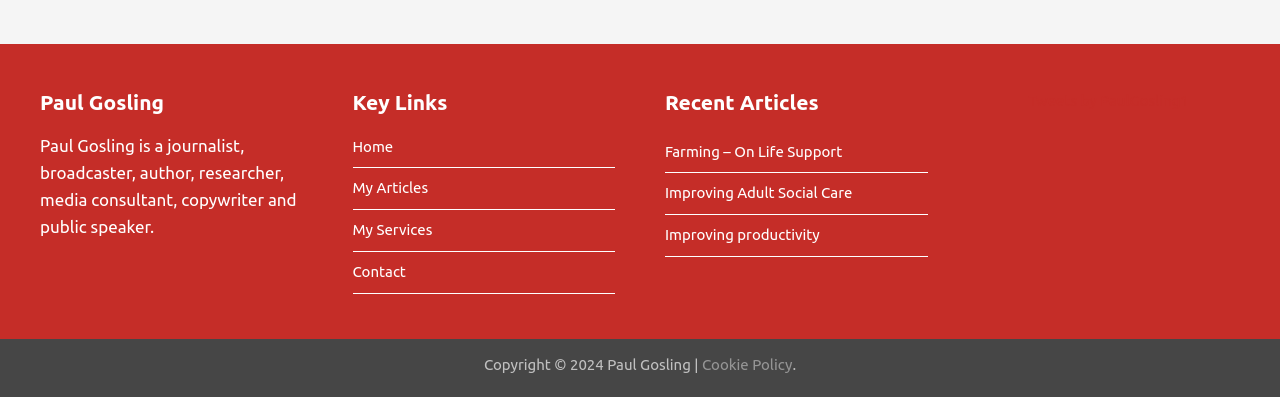Please answer the following question using a single word or phrase: 
How many links are there in the 'Site Navigation' section?

4